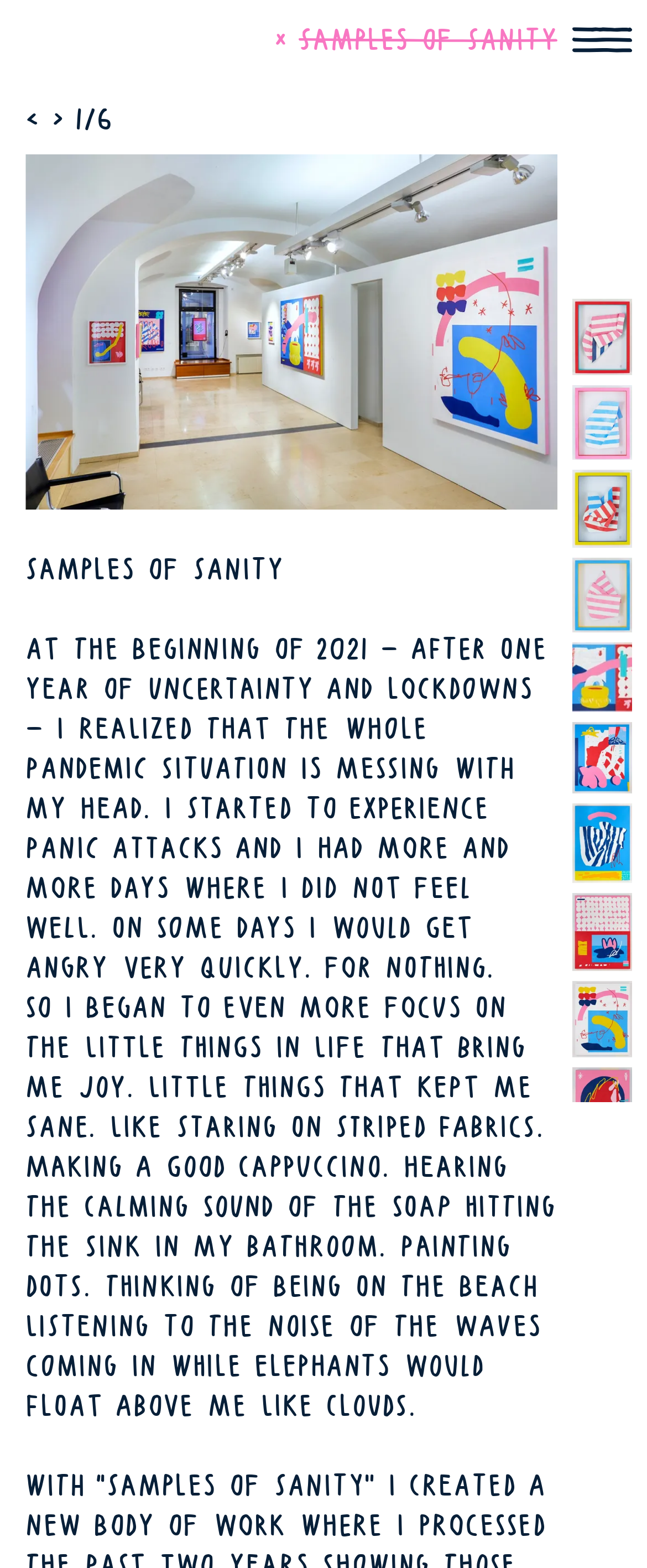Can you extract the primary headline text from the webpage?

SAMPLES OF SANITY